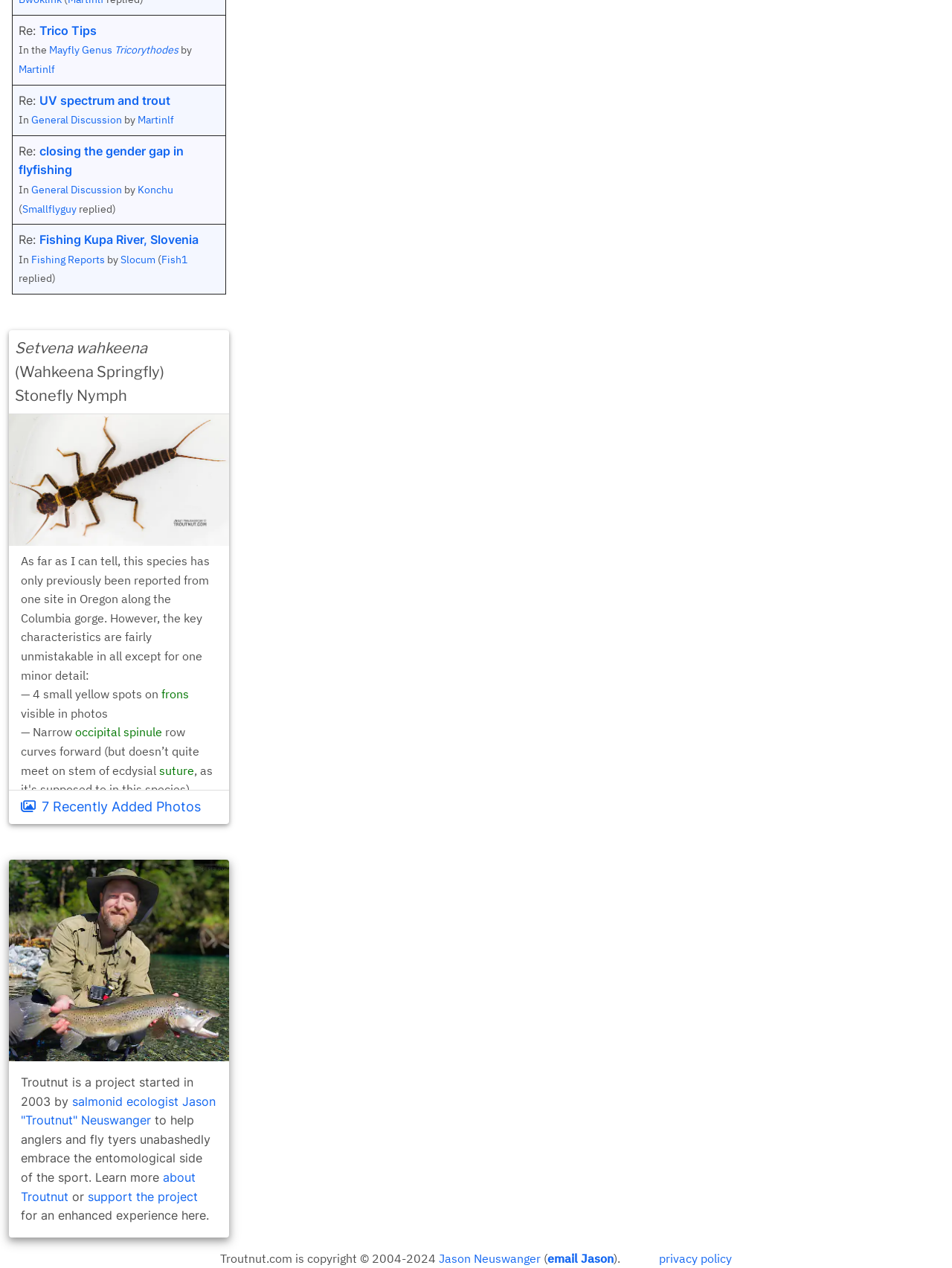Given the description occipital, predict the bounding box coordinates of the UI element. Ensure the coordinates are in the format (top-left x, top-left y, bottom-right x, bottom-right y) and all values are between 0 and 1.

[0.079, 0.571, 0.127, 0.583]